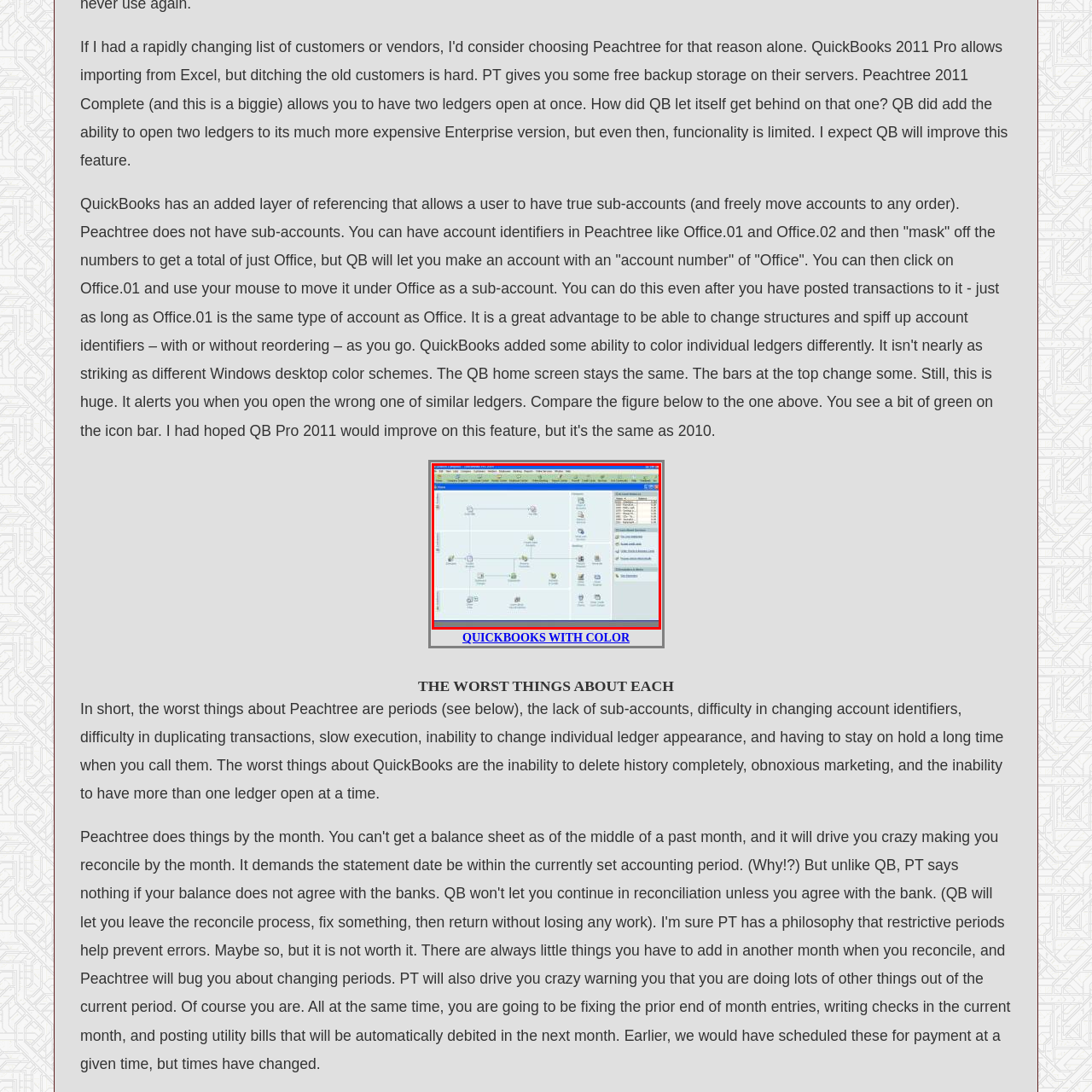What is the purpose of the top menu bar?
Carefully examine the image within the red bounding box and provide a detailed answer to the question.

The top menu bar is designed to provide users with easy access to navigation and settings options, contributing to a streamlined user experience.